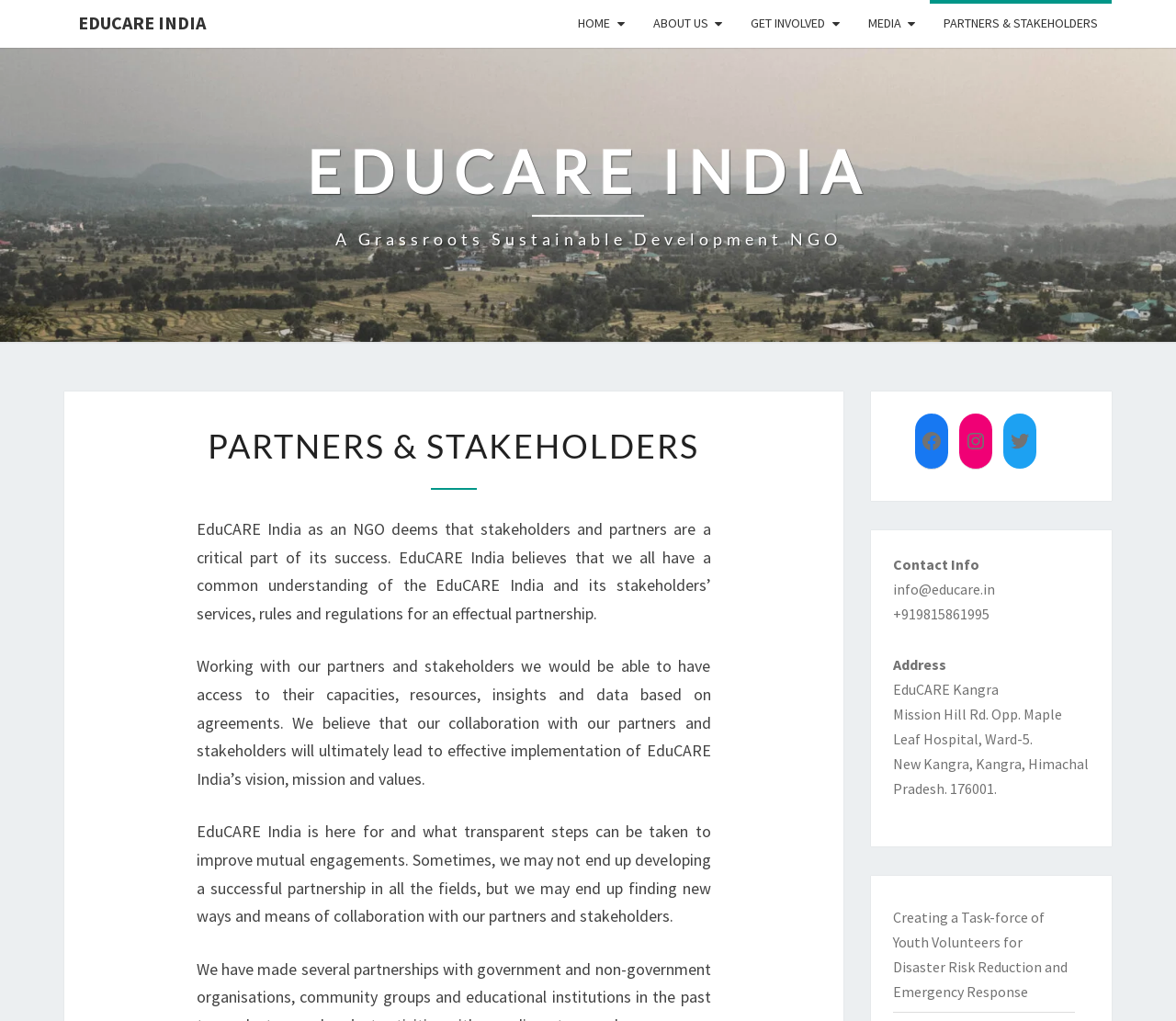Respond to the question with just a single word or phrase: 
What is the name of the NGO?

EduCARE India